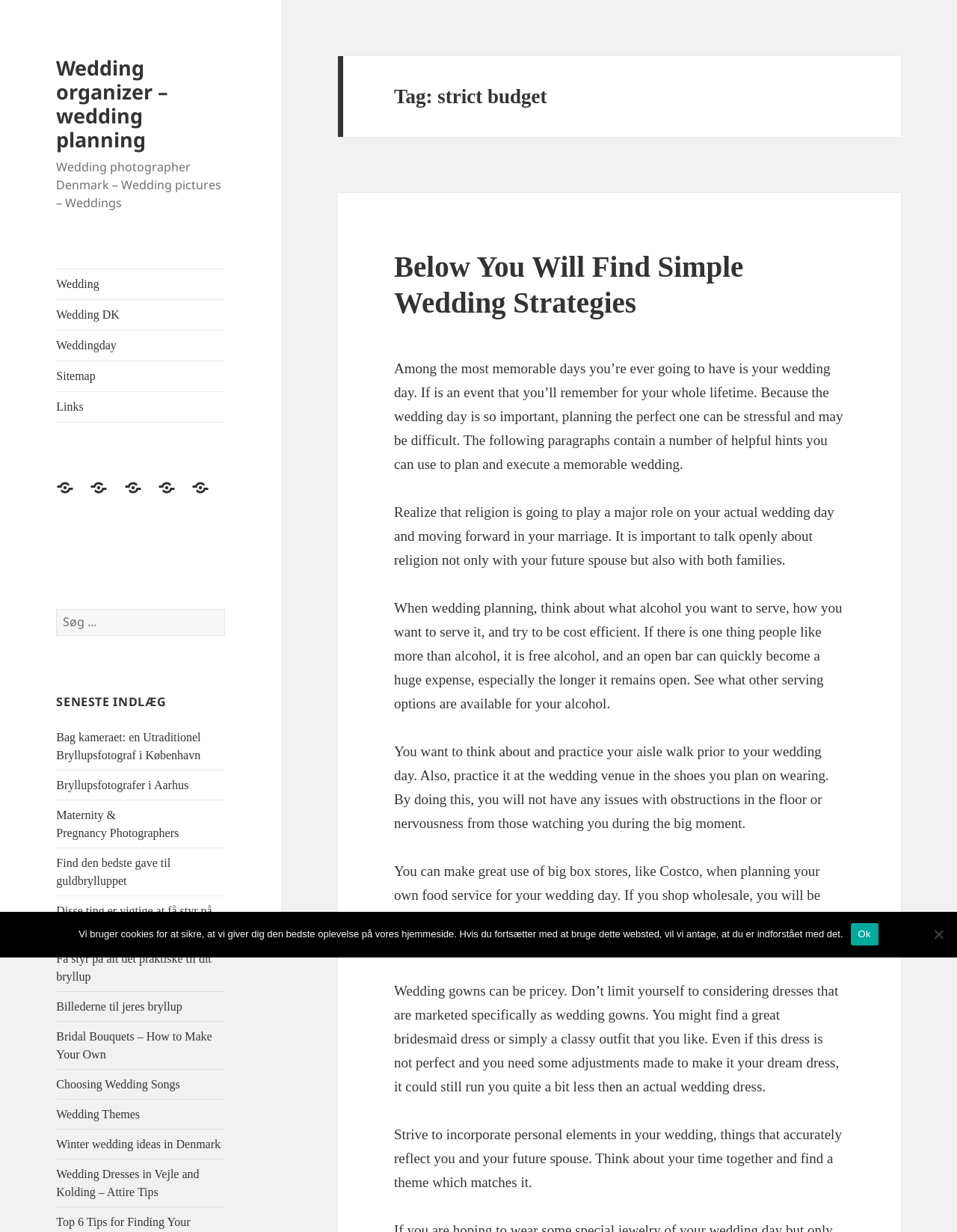How many links are there in the main navigation menu?
Refer to the image and provide a thorough answer to the question.

I counted the number of links in the main navigation menu by looking at the links starting from 'Wedding' to 'Links' and also the links with icons starting from ' Wedding' to ' Links'. There are 7 links in total.